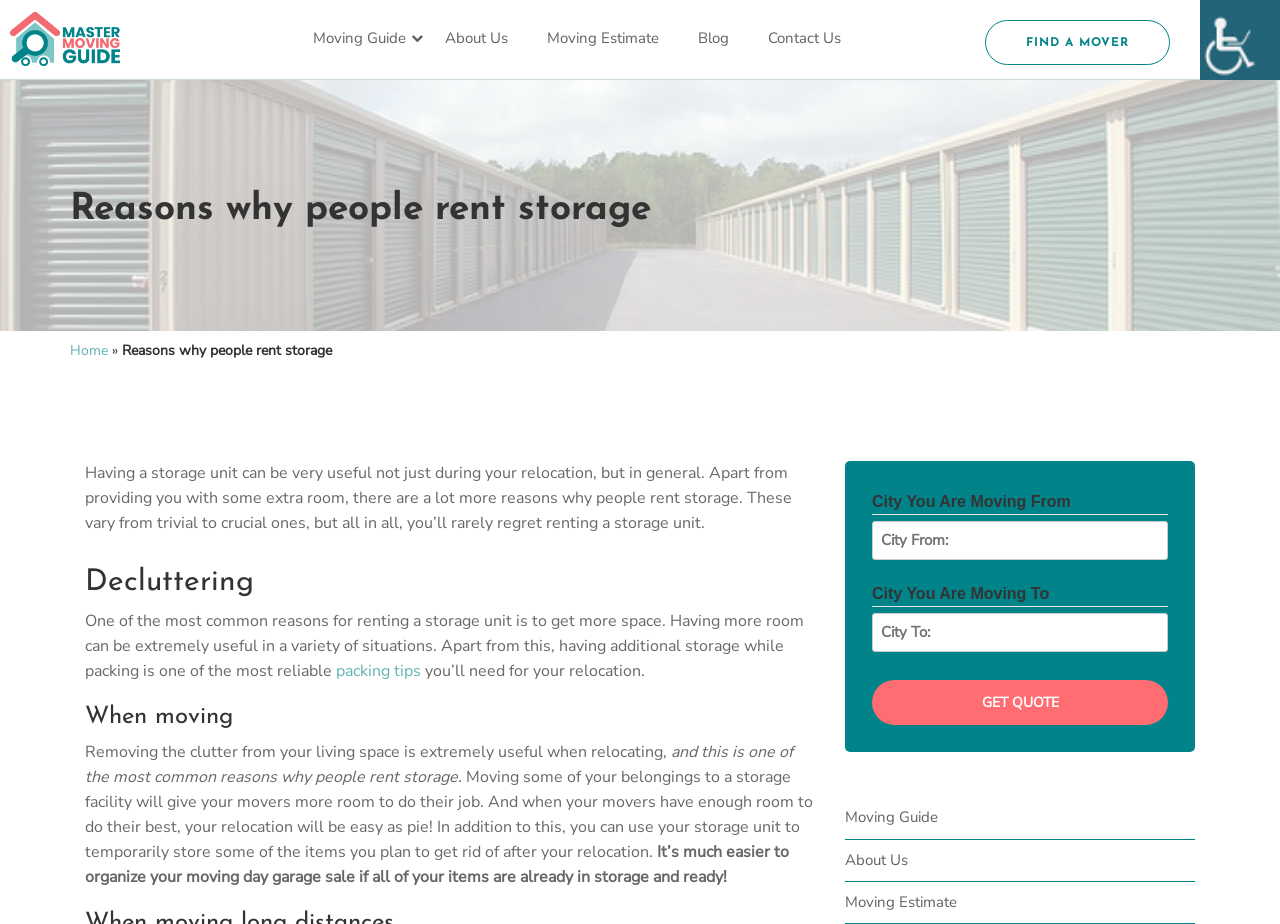Please determine the bounding box coordinates of the element's region to click in order to carry out the following instruction: "Click on the 'Master Moving Guide' link". The coordinates should be four float numbers between 0 and 1, i.e., [left, top, right, bottom].

[0.0, 0.0, 0.094, 0.083]